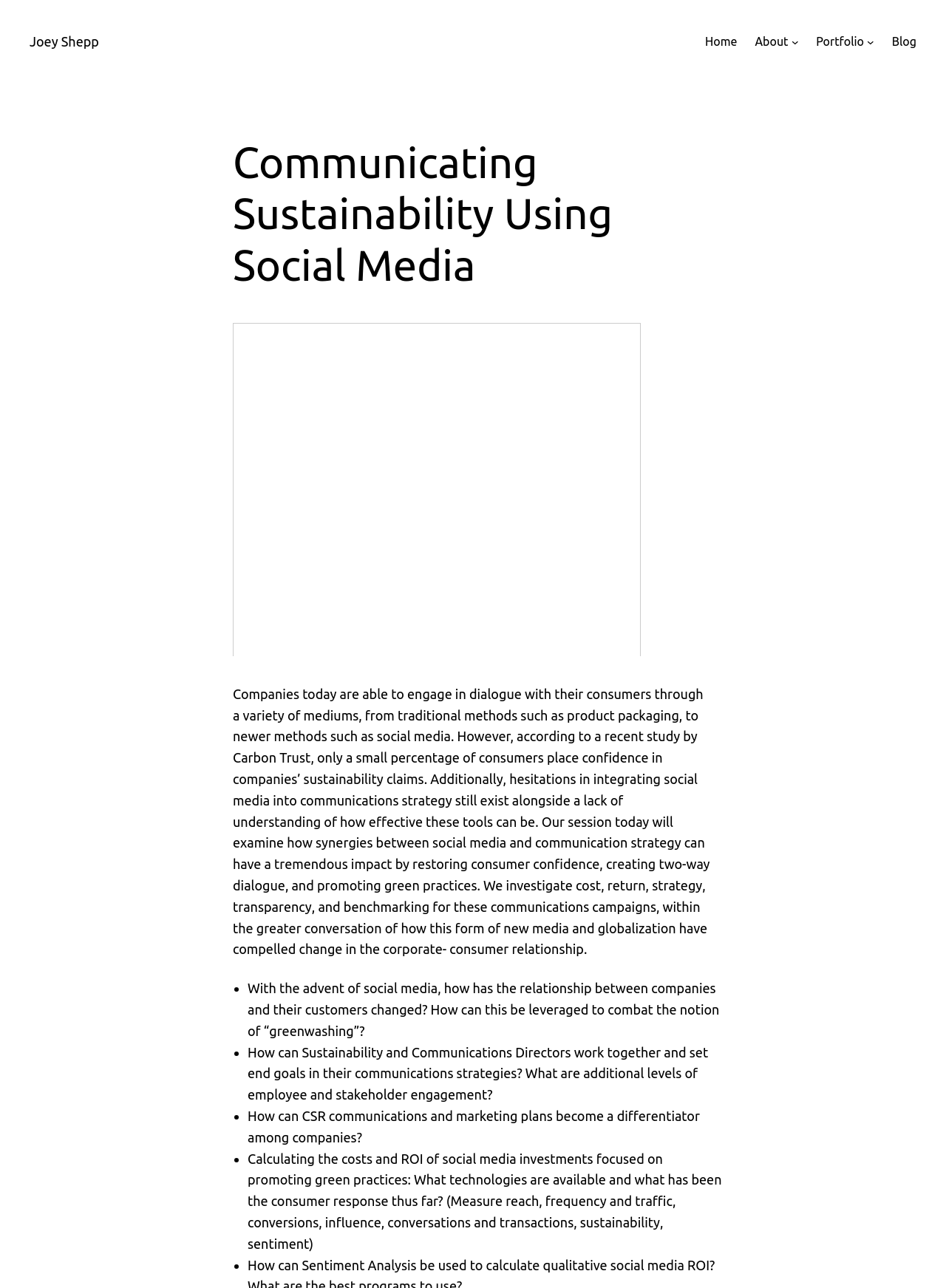Find the bounding box of the element with the following description: "Home". The coordinates must be four float numbers between 0 and 1, formatted as [left, top, right, bottom].

[0.745, 0.025, 0.779, 0.04]